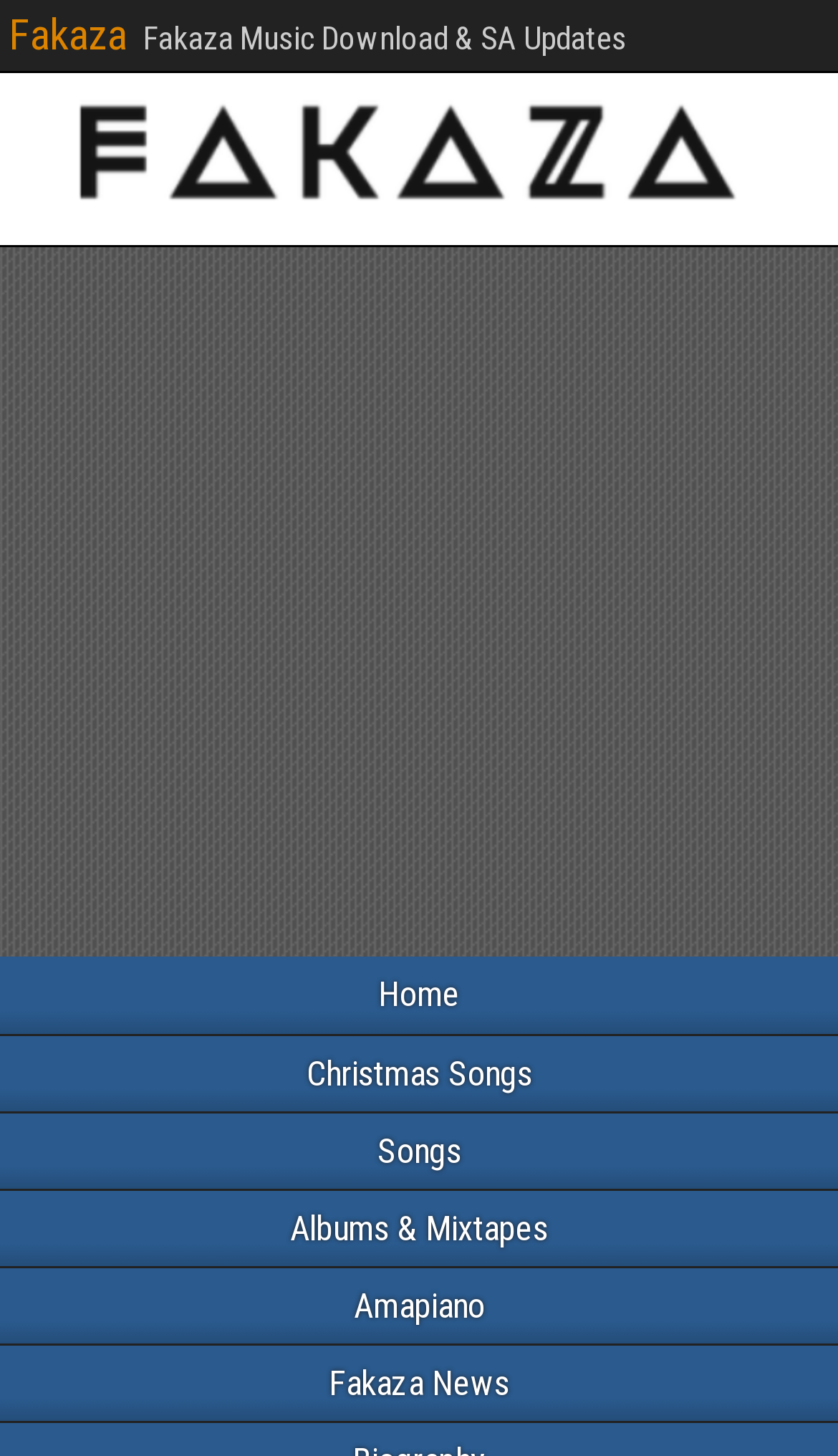Pinpoint the bounding box coordinates of the clickable area necessary to execute the following instruction: "Visit Estate Land Marketing website". The coordinates should be given as four float numbers between 0 and 1, namely [left, top, right, bottom].

None